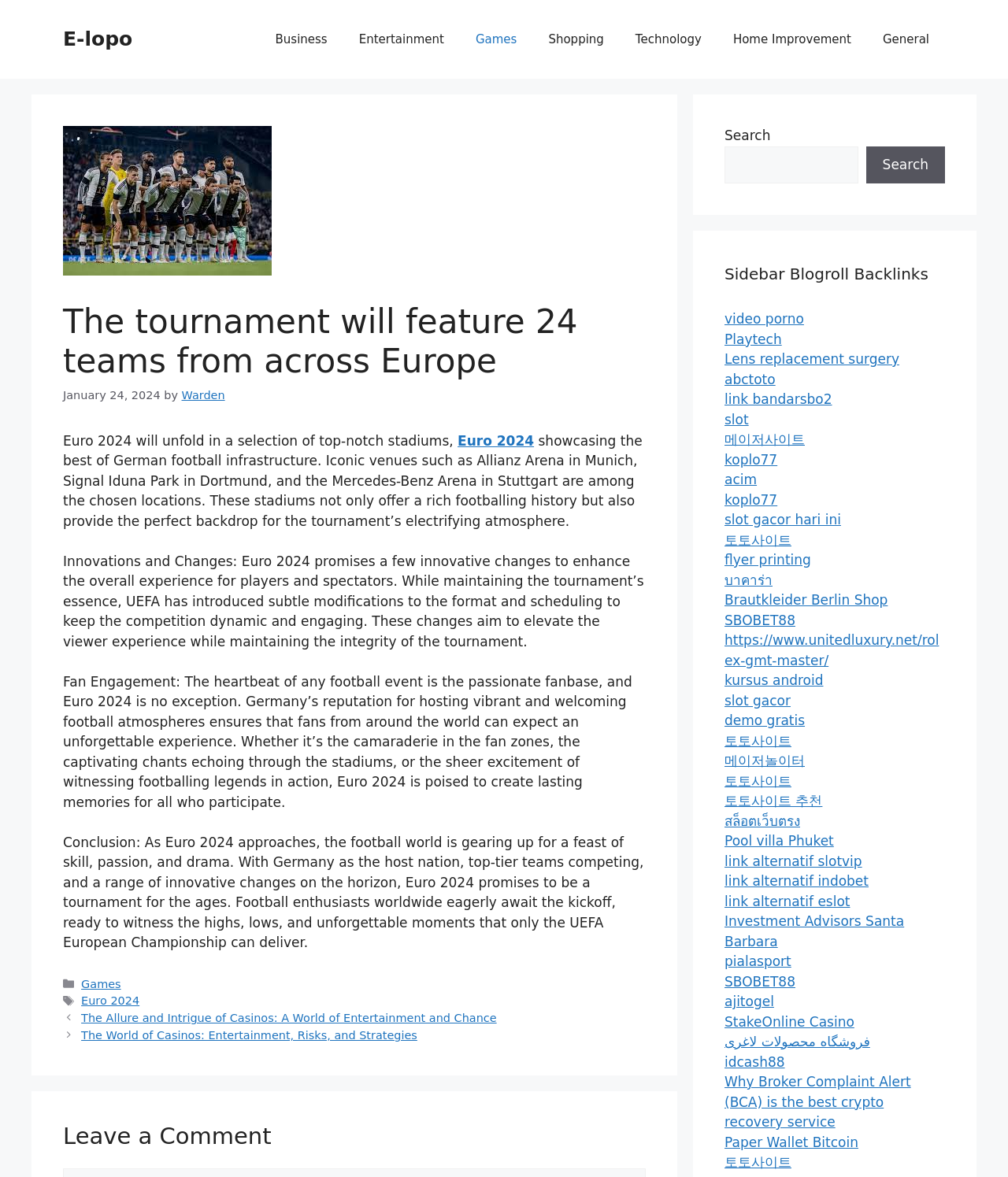Please find and report the primary heading text from the webpage.

The tournament will feature 24 teams from across Europe